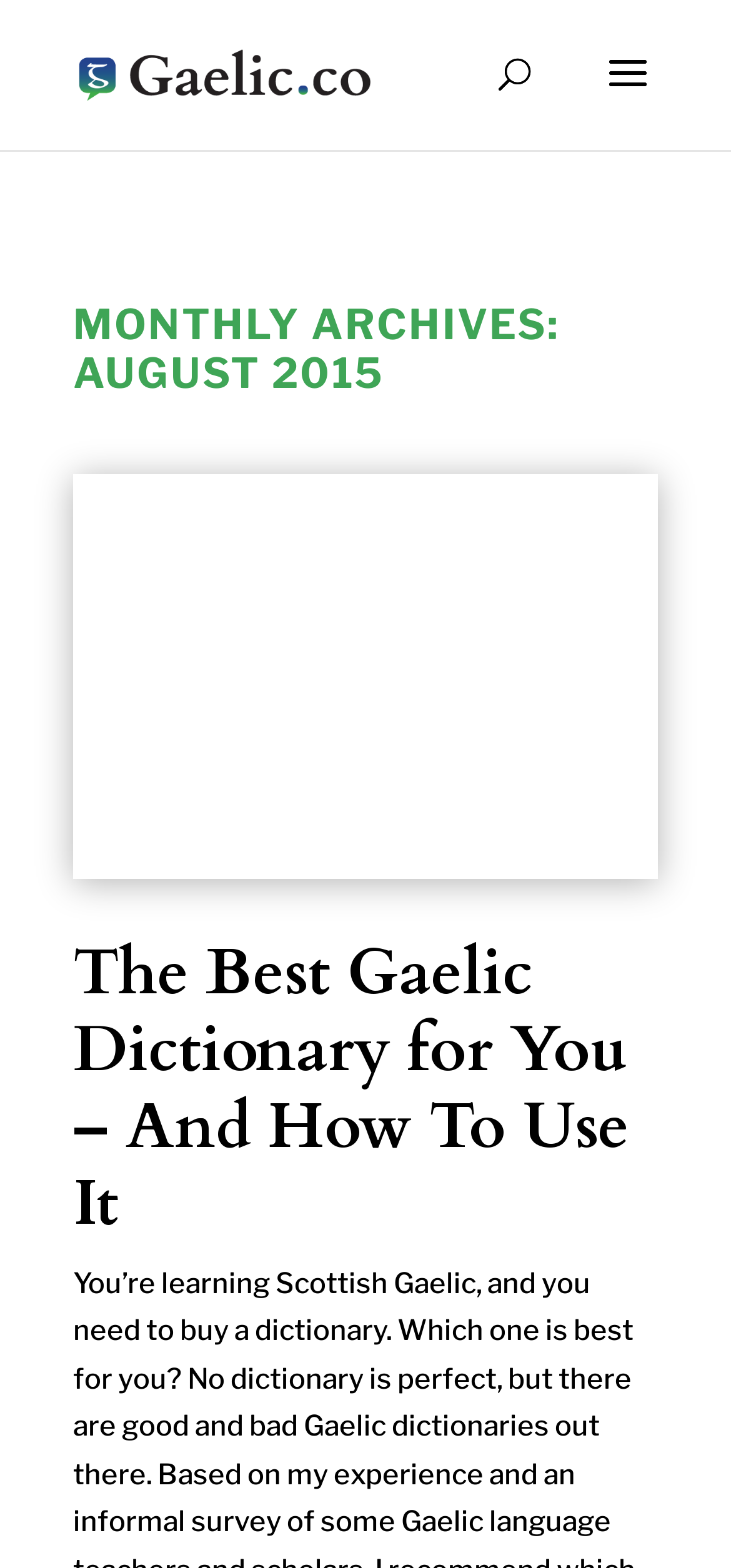Give a concise answer of one word or phrase to the question: 
What is the text of the main heading?

MONTHLY ARCHIVES: AUGUST 2015